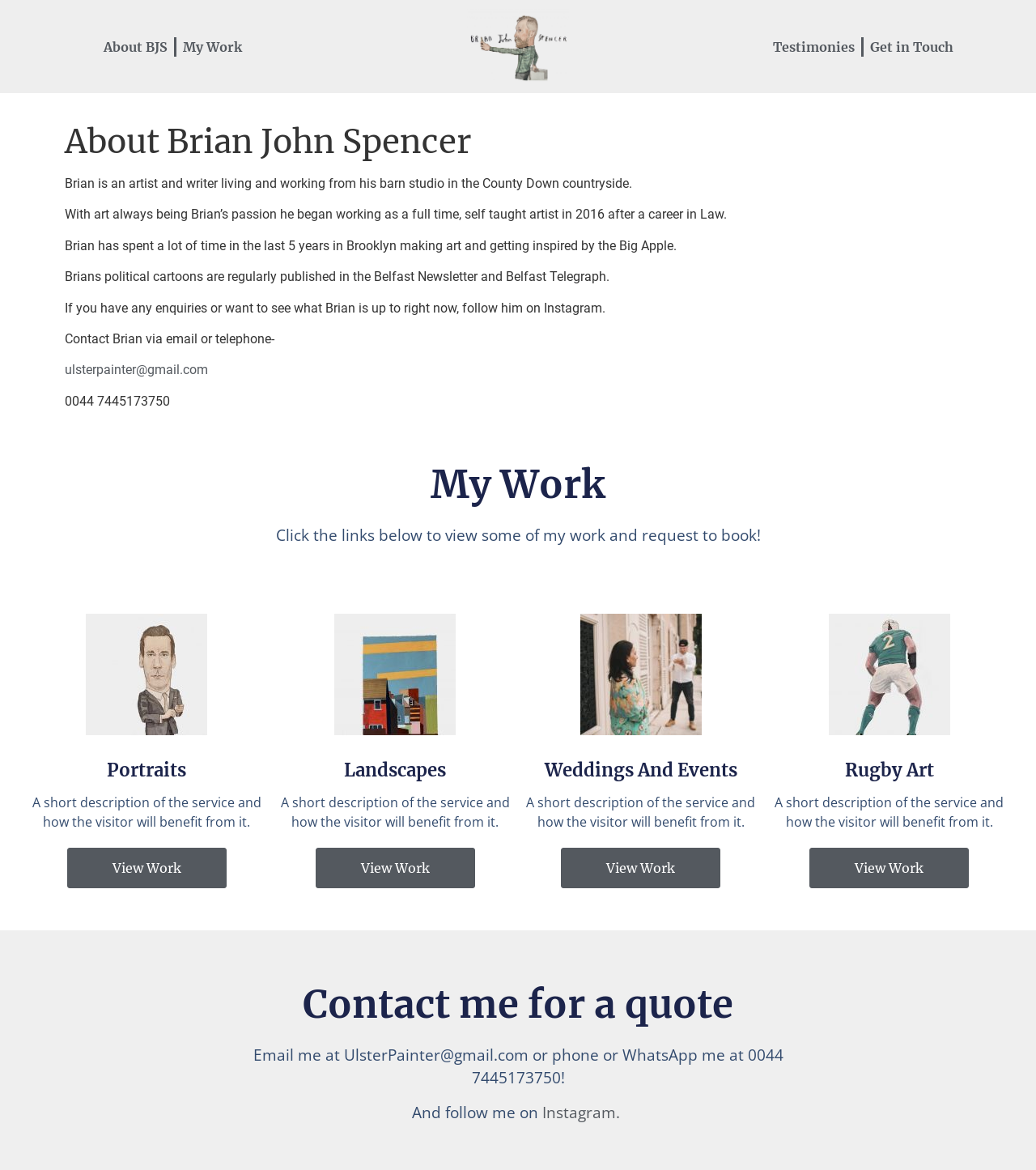Extract the bounding box coordinates for the UI element described by the text: "Amazon DE Gift Card". The coordinates should be in the form of [left, top, right, bottom] with values between 0 and 1.

None